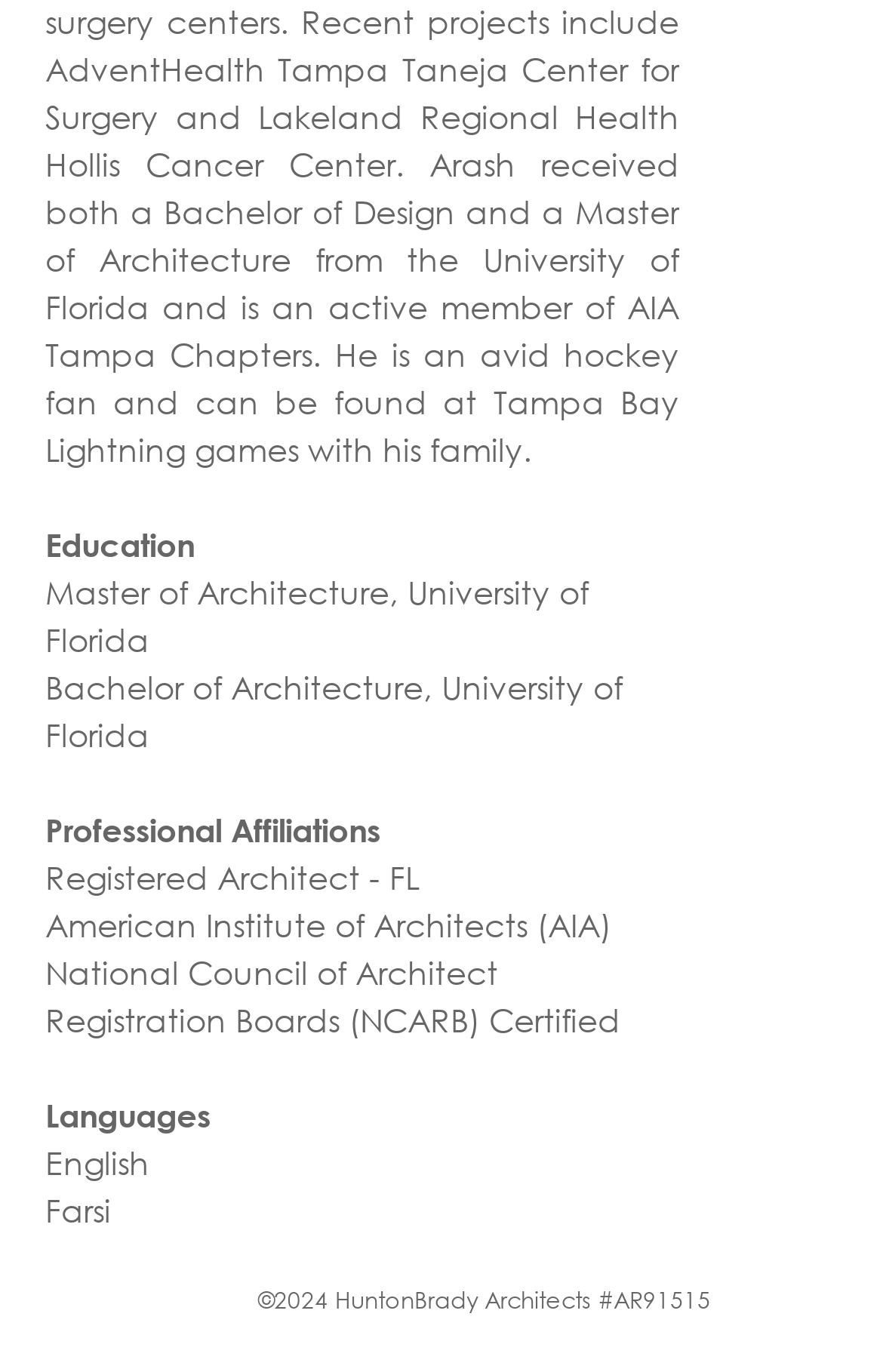Identify the bounding box coordinates for the UI element described as: "Main Menu".

None